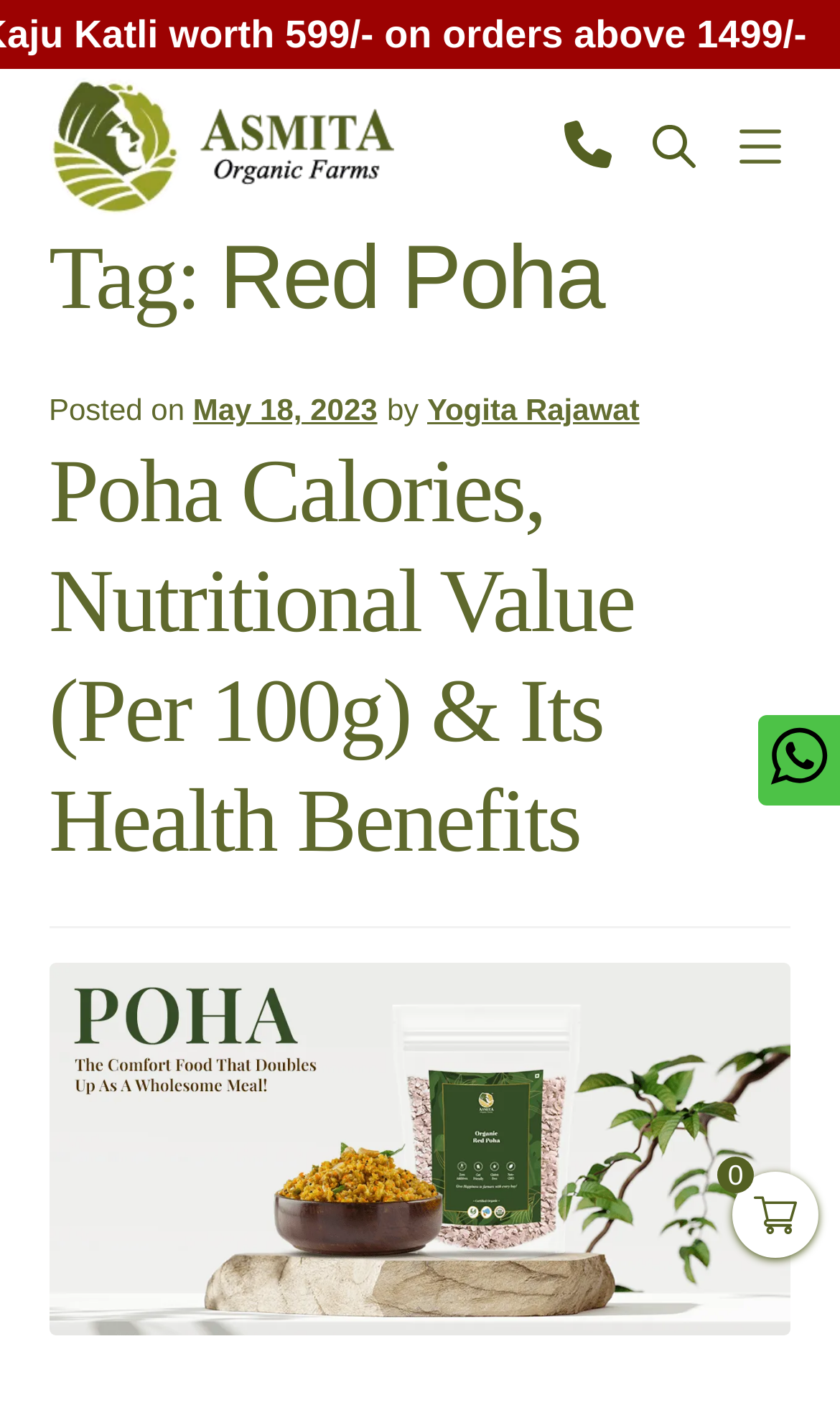Based on the image, give a detailed response to the question: What is the title of the blog post?

The title of the blog post can be found in the main content area of the webpage, where it is written as a heading 'Poha Calories, Nutritional Value (Per 100g) & Its Health Benefits'.